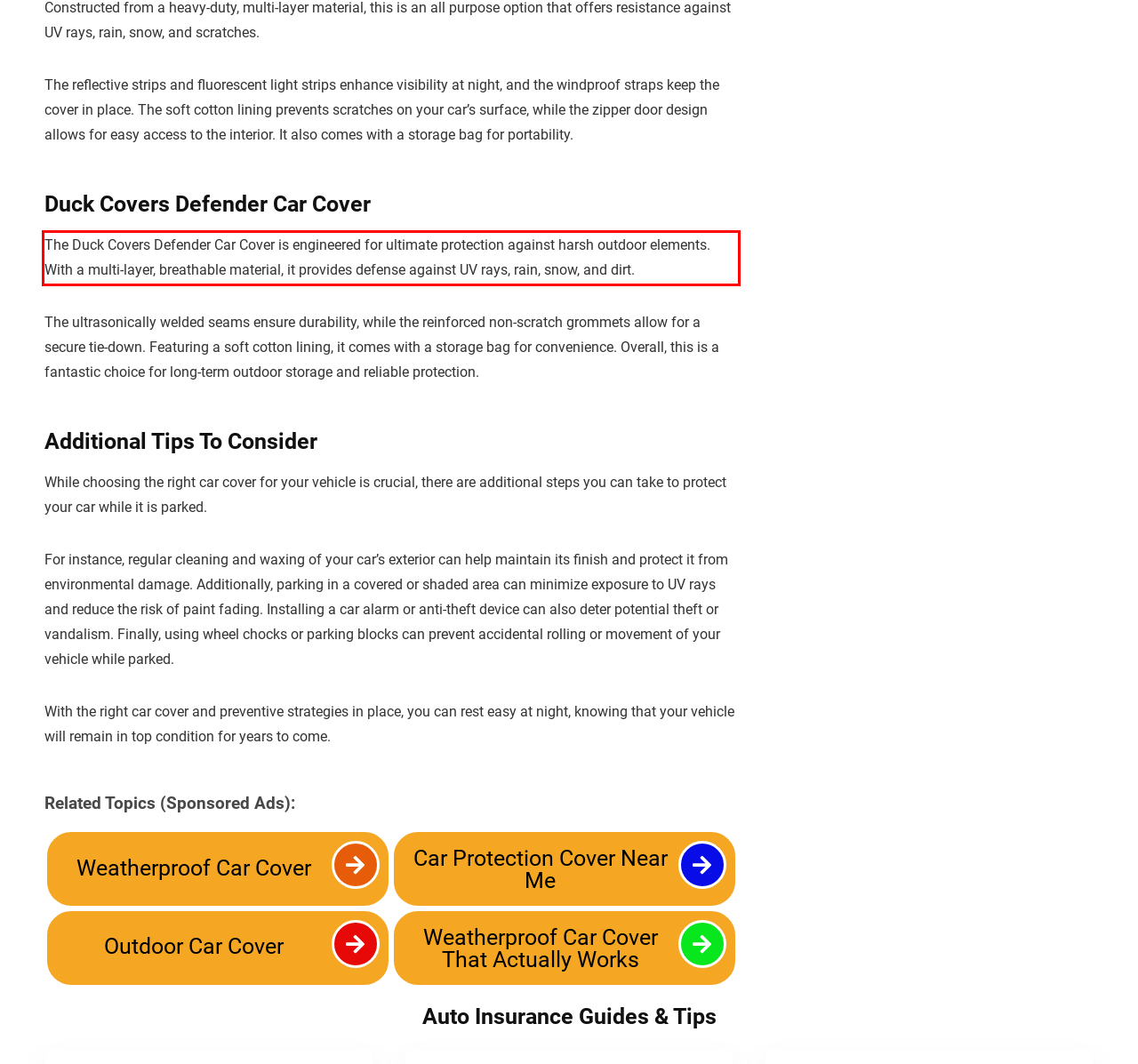You are provided with a screenshot of a webpage that includes a UI element enclosed in a red rectangle. Extract the text content inside this red rectangle.

The Duck Covers Defender Car Cover is engineered for ultimate protection against harsh outdoor elements. With a multi-layer, breathable material, it provides defense against UV rays, rain, snow, and dirt.